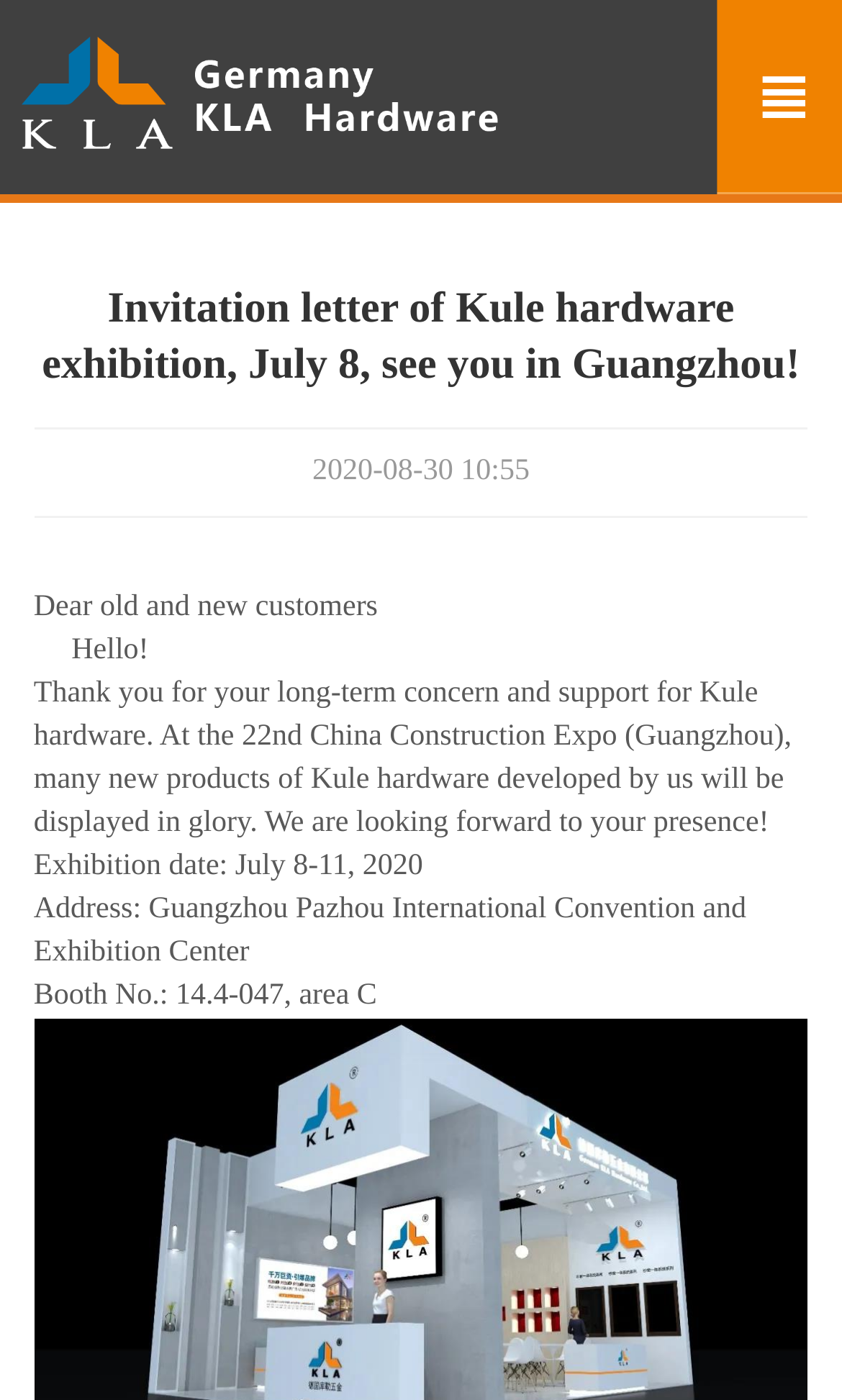Answer the following query concisely with a single word or phrase:
What is the purpose of the invitation letter?

To invite customers to the exhibition